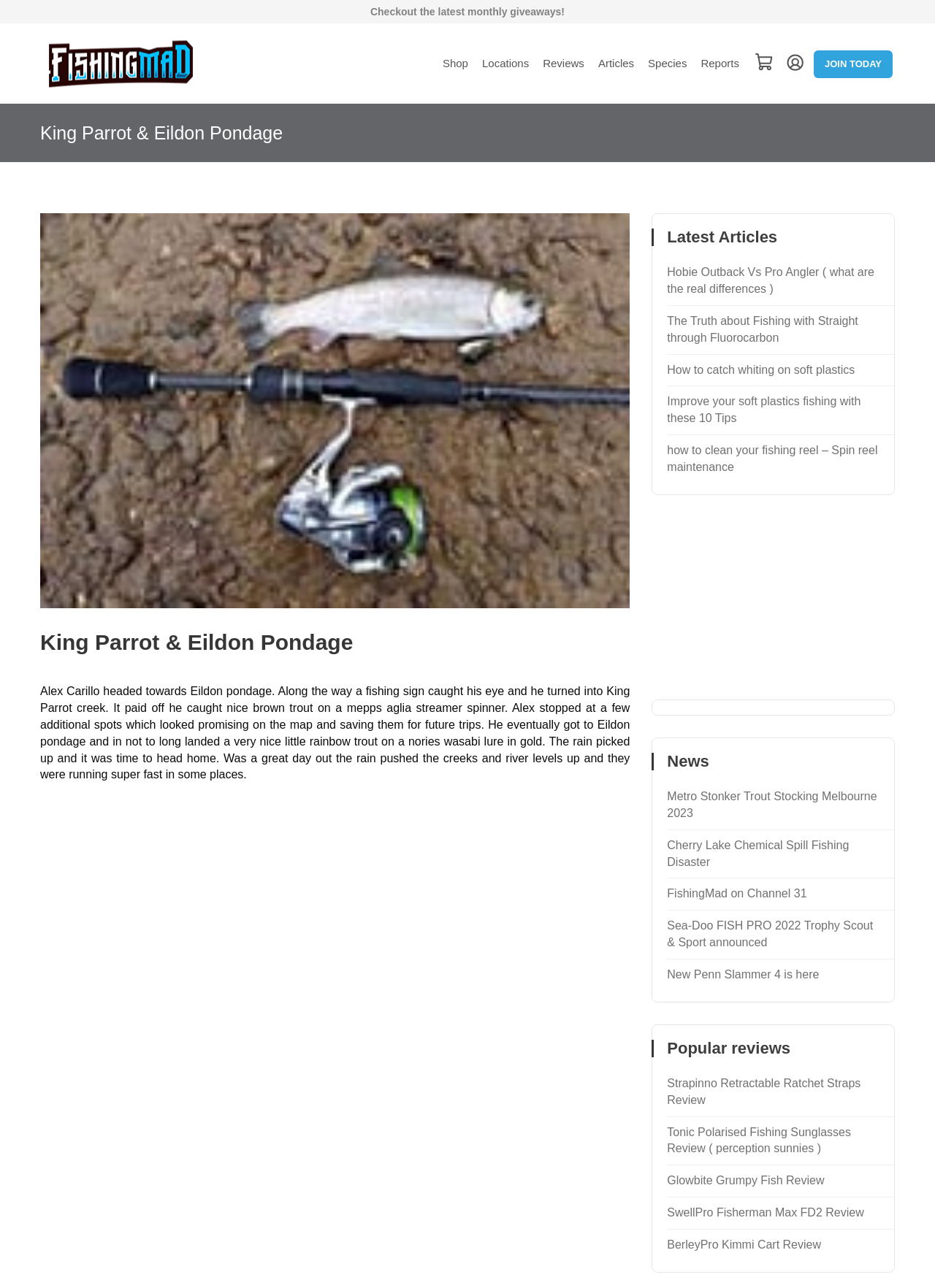What is the name of the pondage Alex Carillo eventually got to?
Utilize the information in the image to give a detailed answer to the question.

According to the text on the webpage, Alex Carillo eventually got to Eildon pondage and caught a rainbow trout there.